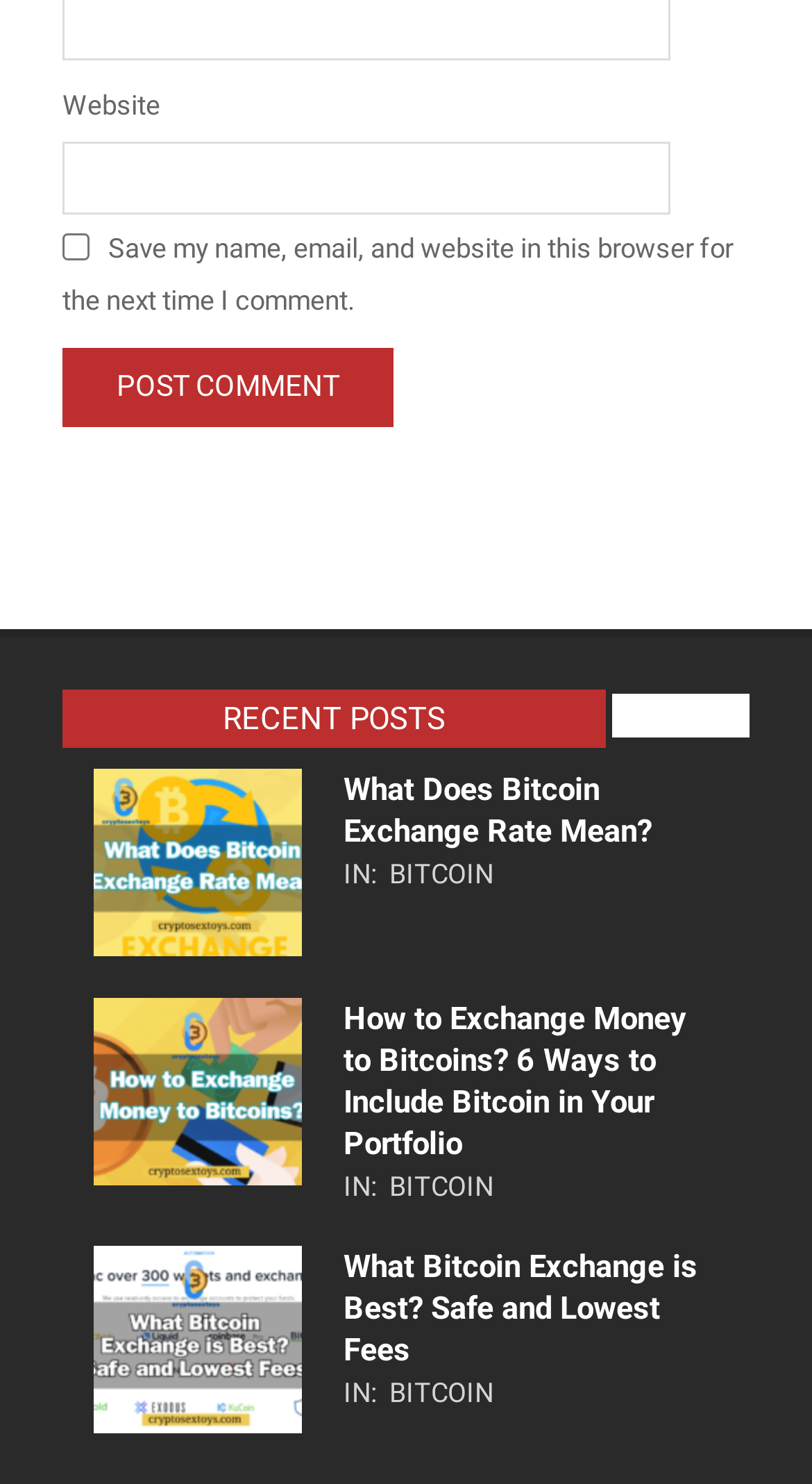Determine the bounding box coordinates for the region that must be clicked to execute the following instruction: "Check save my name and email".

[0.077, 0.157, 0.11, 0.175]